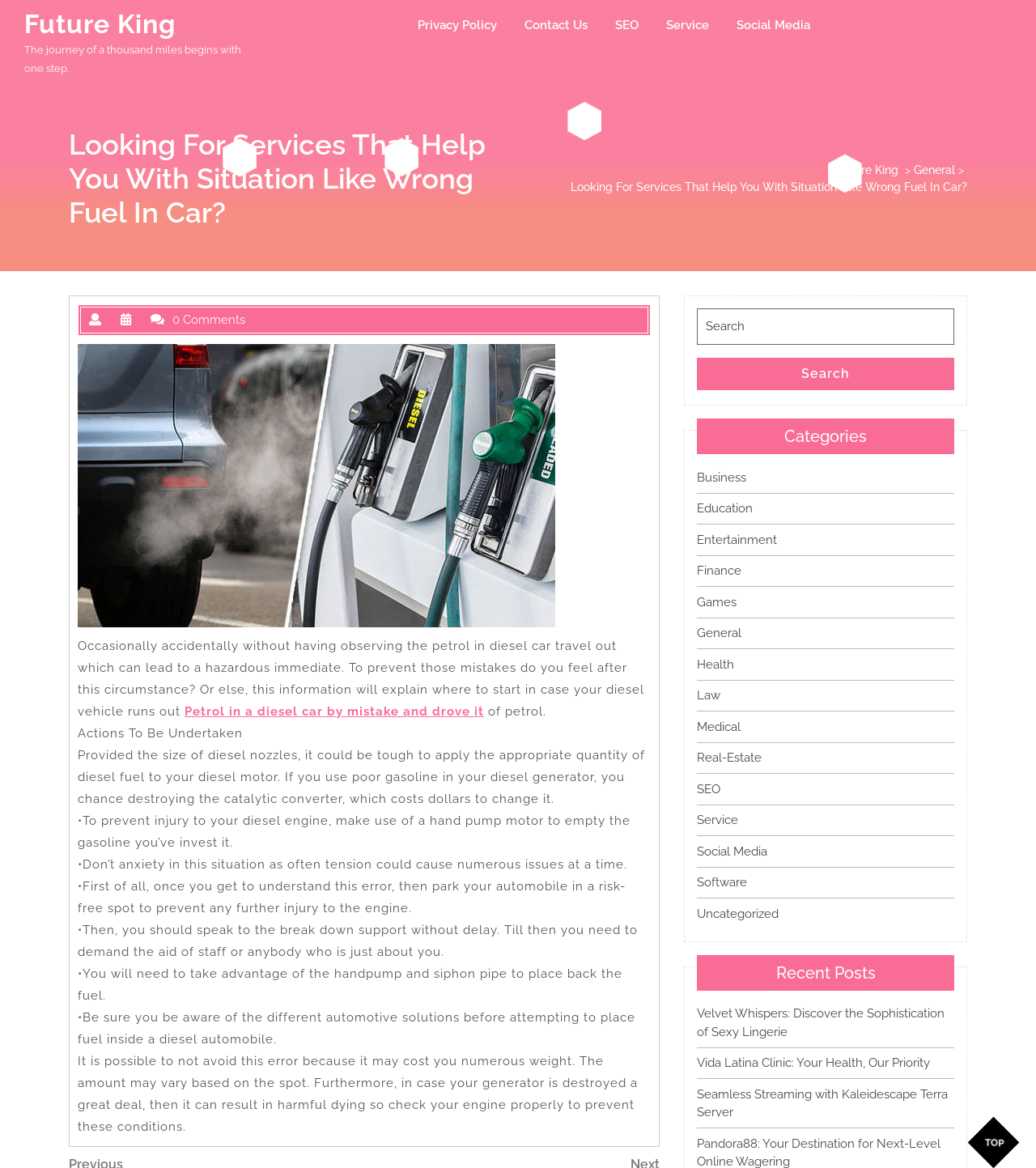Please locate the bounding box coordinates of the element that should be clicked to complete the given instruction: "Click on the 'Contact Us' link".

[0.494, 0.007, 0.579, 0.036]